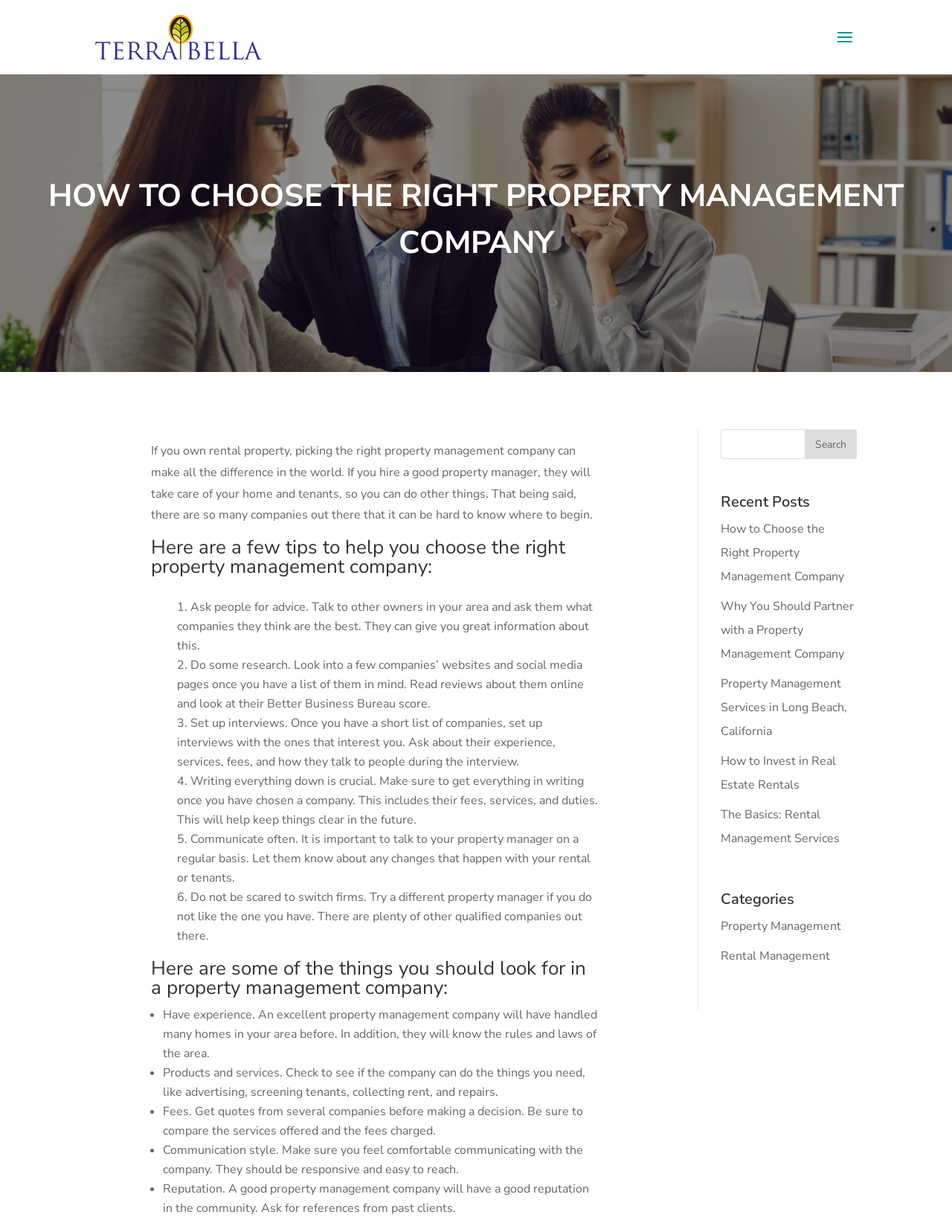Identify the bounding box coordinates necessary to click and complete the given instruction: "Contact us for further assistance".

[0.875, 0.021, 0.9, 0.04]